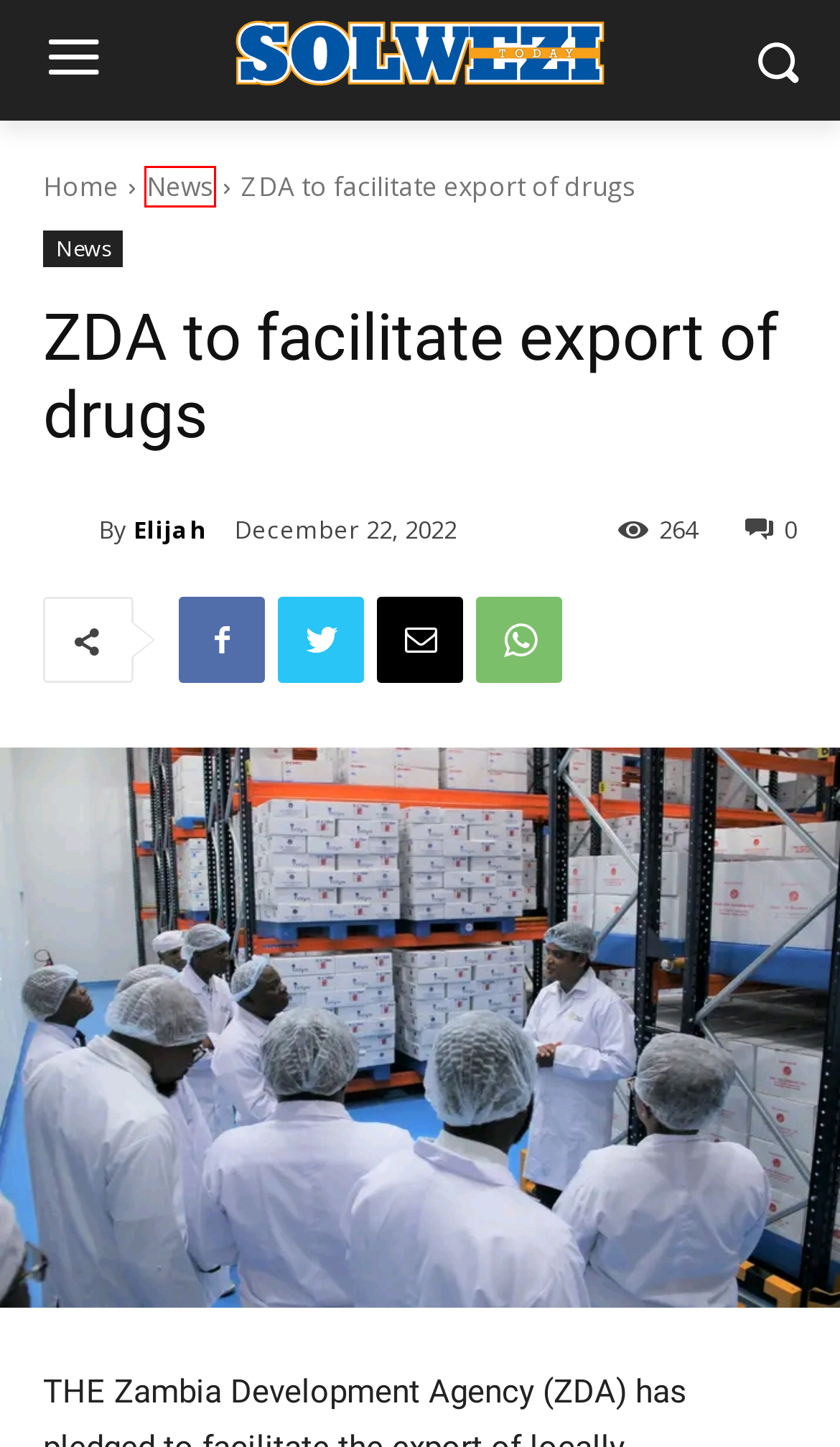Provided is a screenshot of a webpage with a red bounding box around an element. Select the most accurate webpage description for the page that appears after clicking the highlighted element. Here are the candidates:
A. Sports Archives - Solwezi Today Magazine
B. Irish economy returns to growth - Solwezi Today Magazine
C. Home - Solwezi Today Magazine
D. Privacy Policy - Solwezi Today Magazine
E. Magazines - Solwezi Today Magazine
F. News Archives - Solwezi Today Magazine
G. About Us - Solwezi Today Magazine
H. Solwezi Today Monthly Business Magazine edition 152 - Solwezi Today Magazine

F